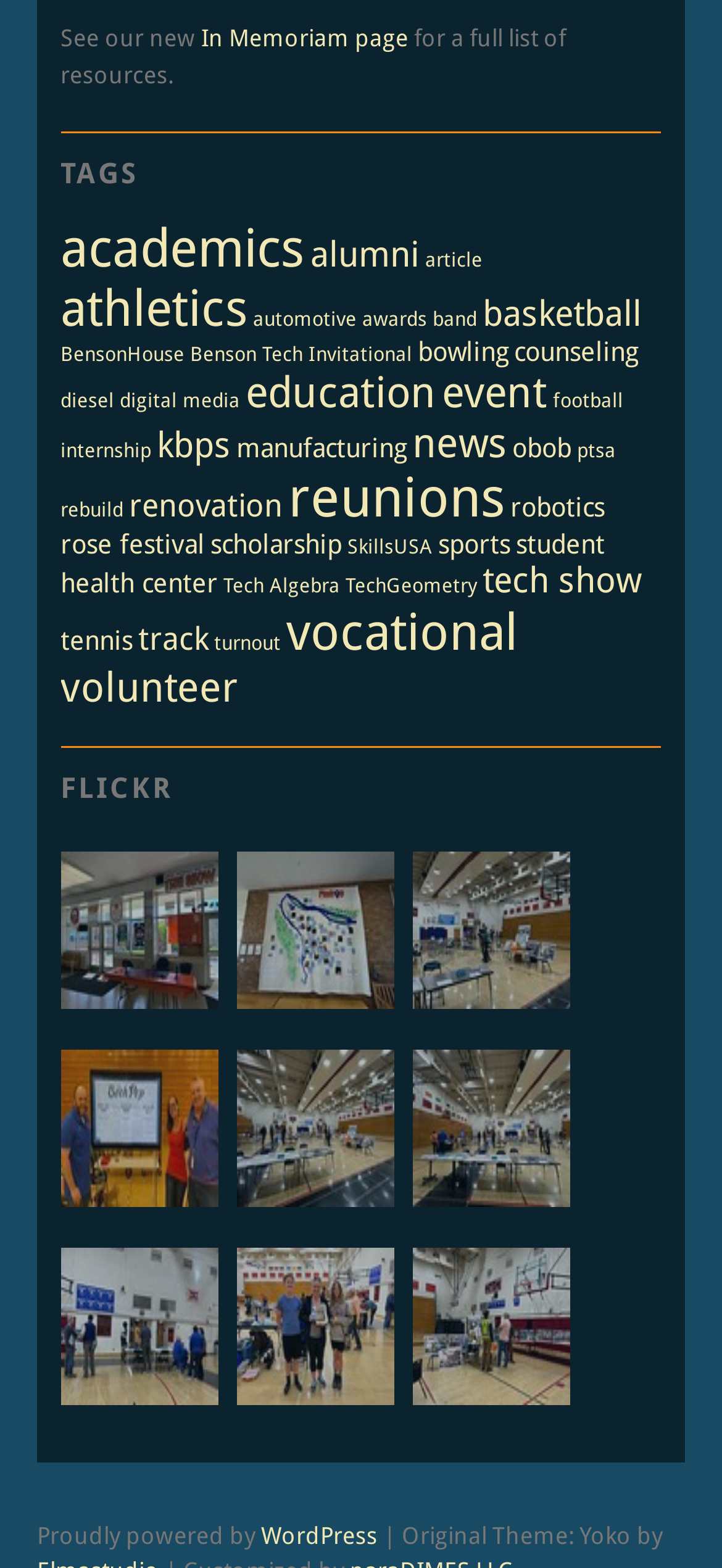Pinpoint the bounding box coordinates of the clickable area needed to execute the instruction: "Click on the 'In Memoriam page' link". The coordinates should be specified as four float numbers between 0 and 1, i.e., [left, top, right, bottom].

[0.279, 0.015, 0.566, 0.033]